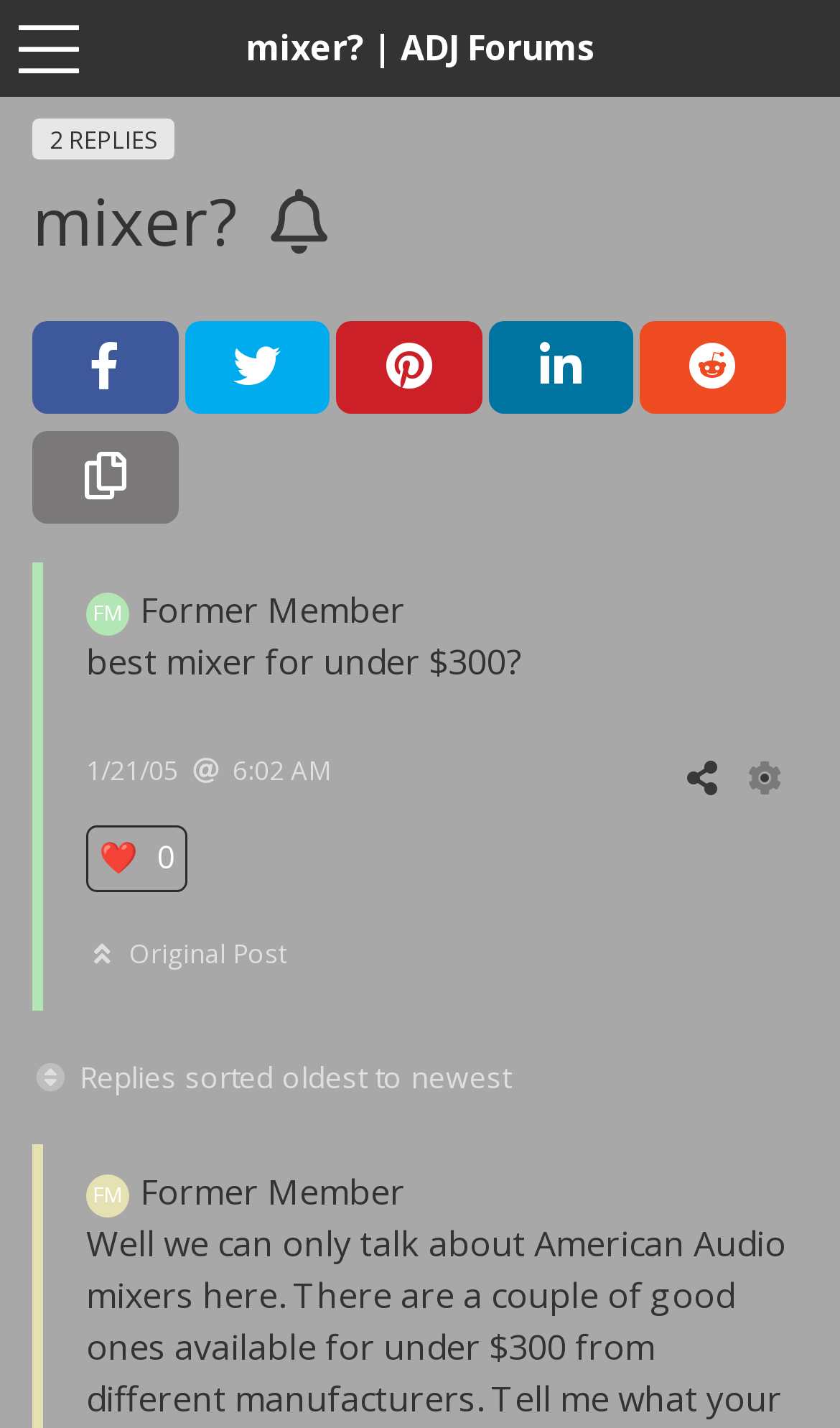Please provide the bounding box coordinates in the format (top-left x, top-left y, bottom-right x, bottom-right y). Remember, all values are floating point numbers between 0 and 1. What is the bounding box coordinate of the region described as: ❤️ 0

[0.103, 0.579, 0.223, 0.625]